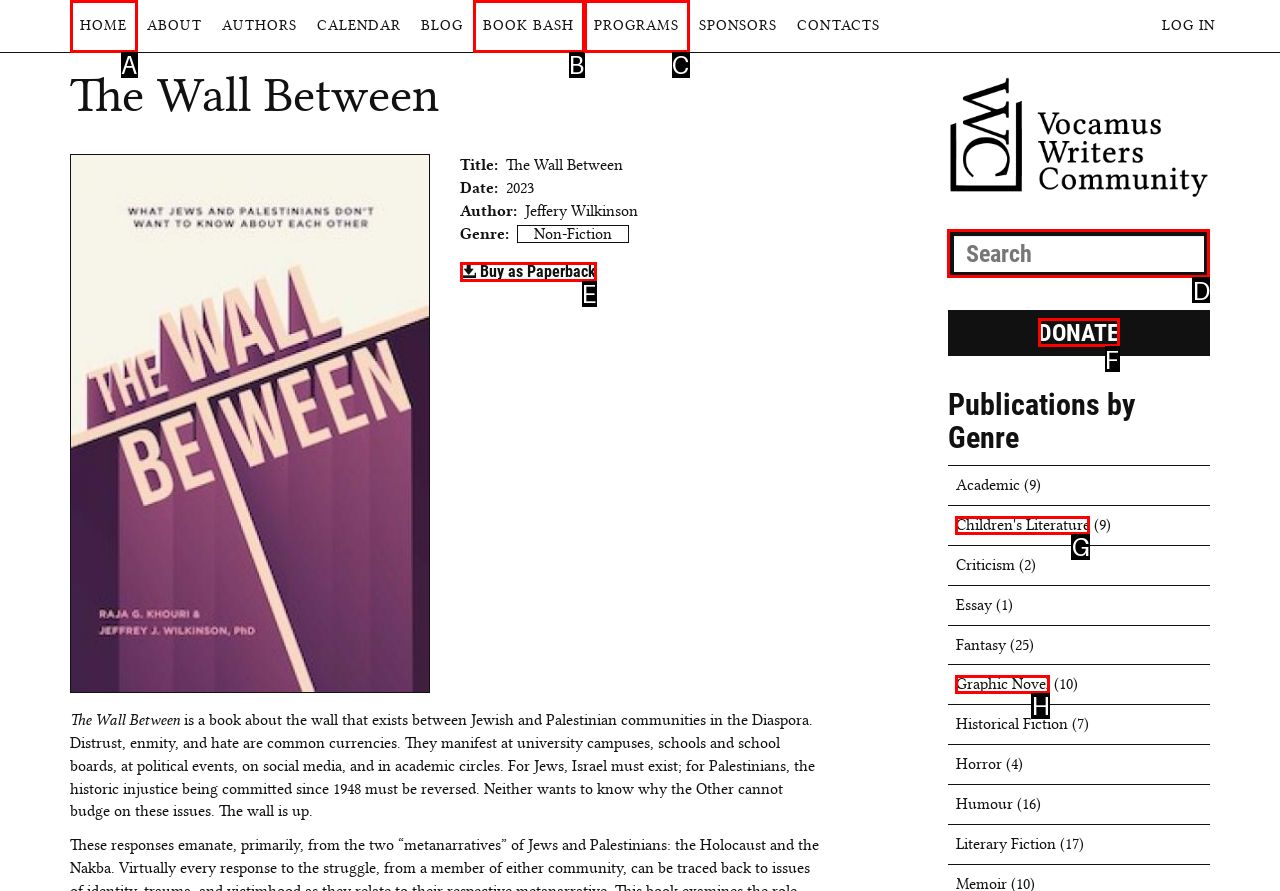Identify the letter of the option that should be selected to accomplish the following task: Search for a book. Provide the letter directly.

D